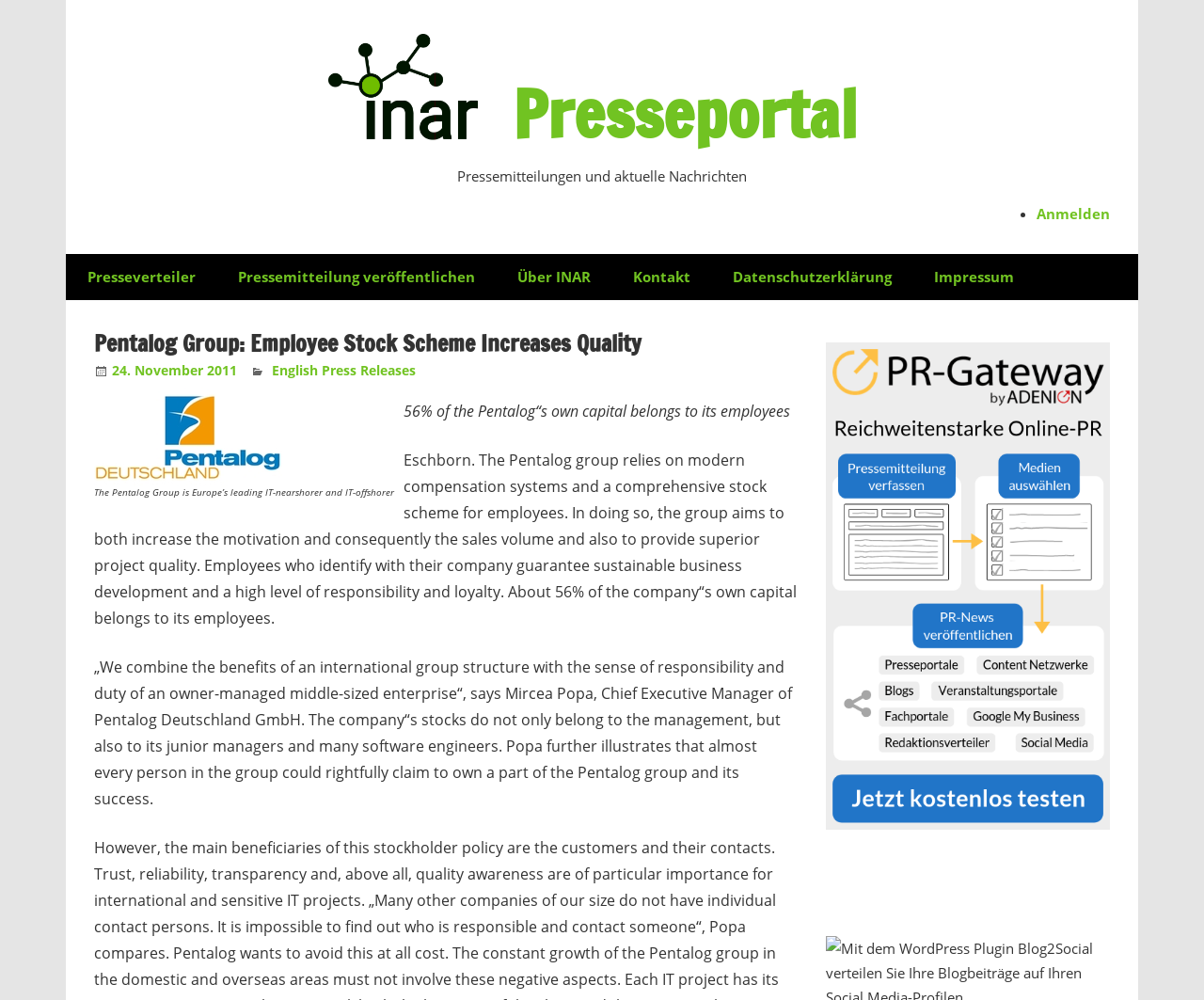With reference to the image, please provide a detailed answer to the following question: What percentage of Pentalog's capital belongs to its employees?

According to the webpage content, 56% of the Pentalog's own capital belongs to its employees, which is mentioned in the text '56% of the Pentalog“s own capital belongs to its employees'.